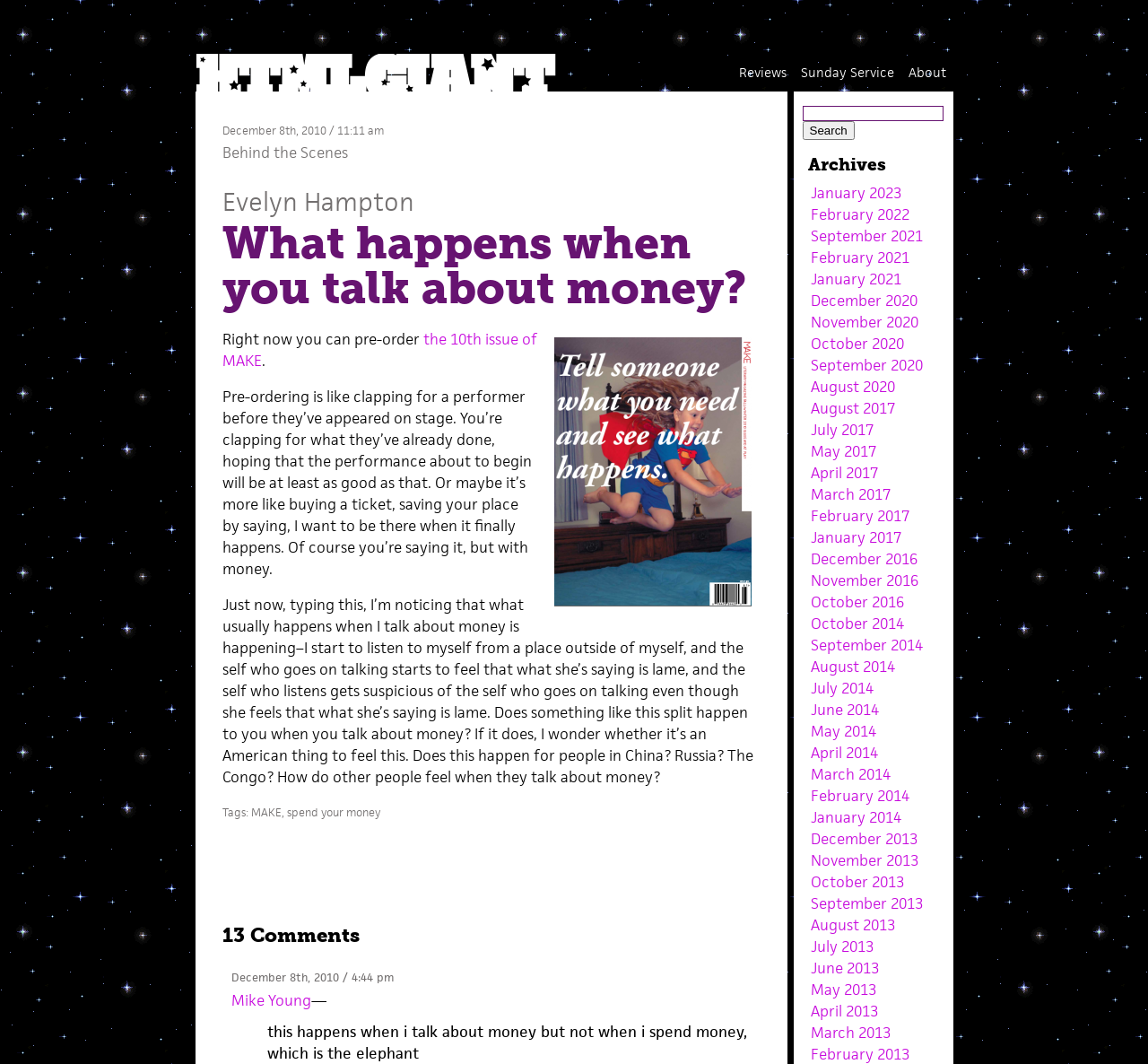Respond to the following question with a brief word or phrase:
What is the date of the article?

December 8th, 2010